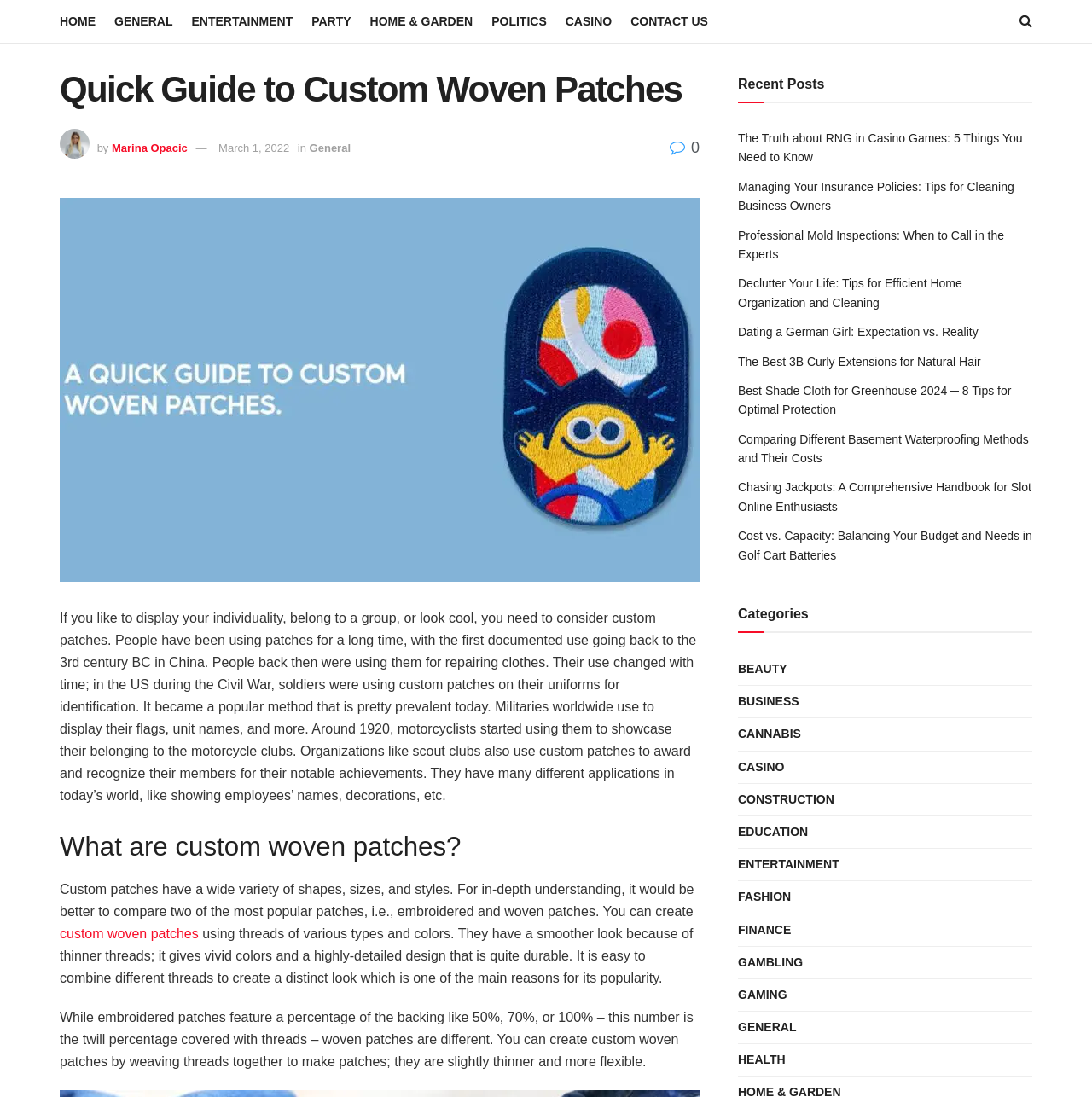Predict the bounding box for the UI component with the following description: "Entertainment".

[0.676, 0.779, 0.769, 0.798]